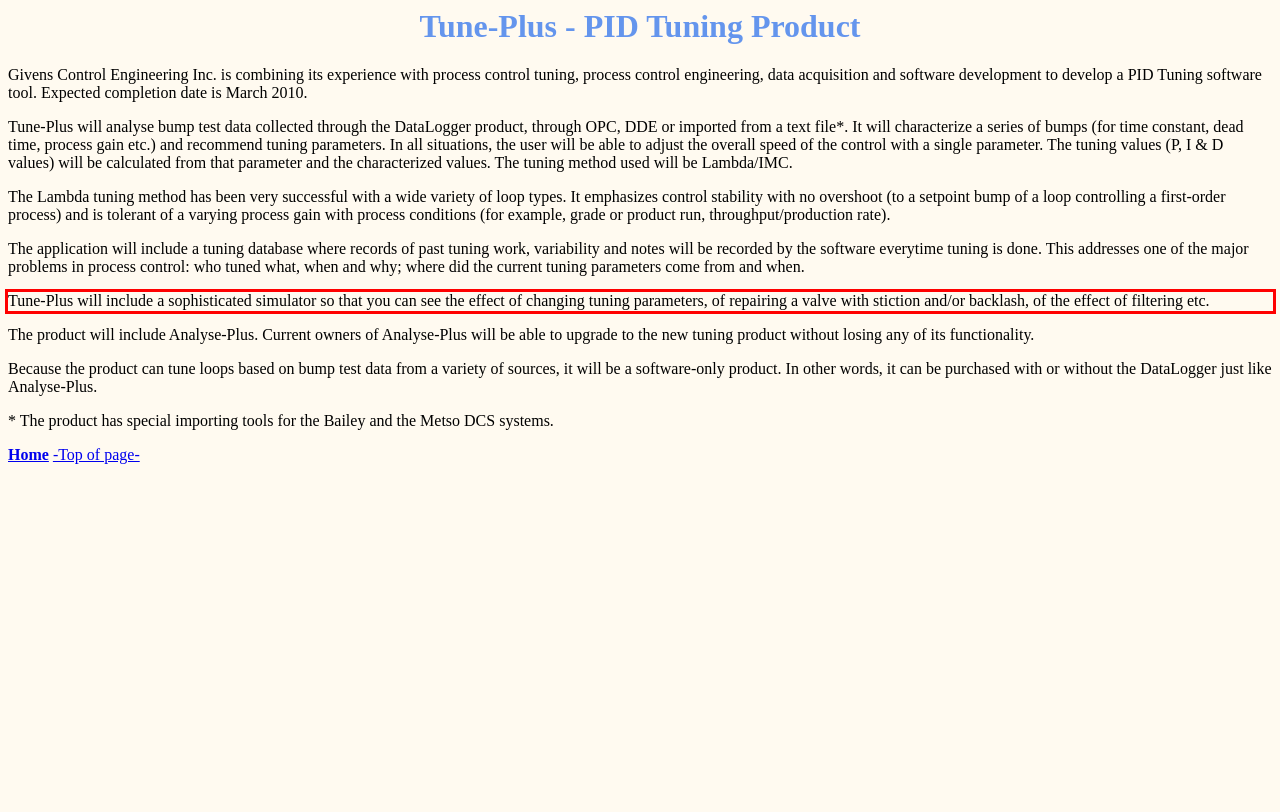Perform OCR on the text inside the red-bordered box in the provided screenshot and output the content.

Tune-Plus will include a sophisticated simulator so that you can see the effect of changing tuning parameters, of repairing a valve with stiction and/or backlash, of the effect of filtering etc.